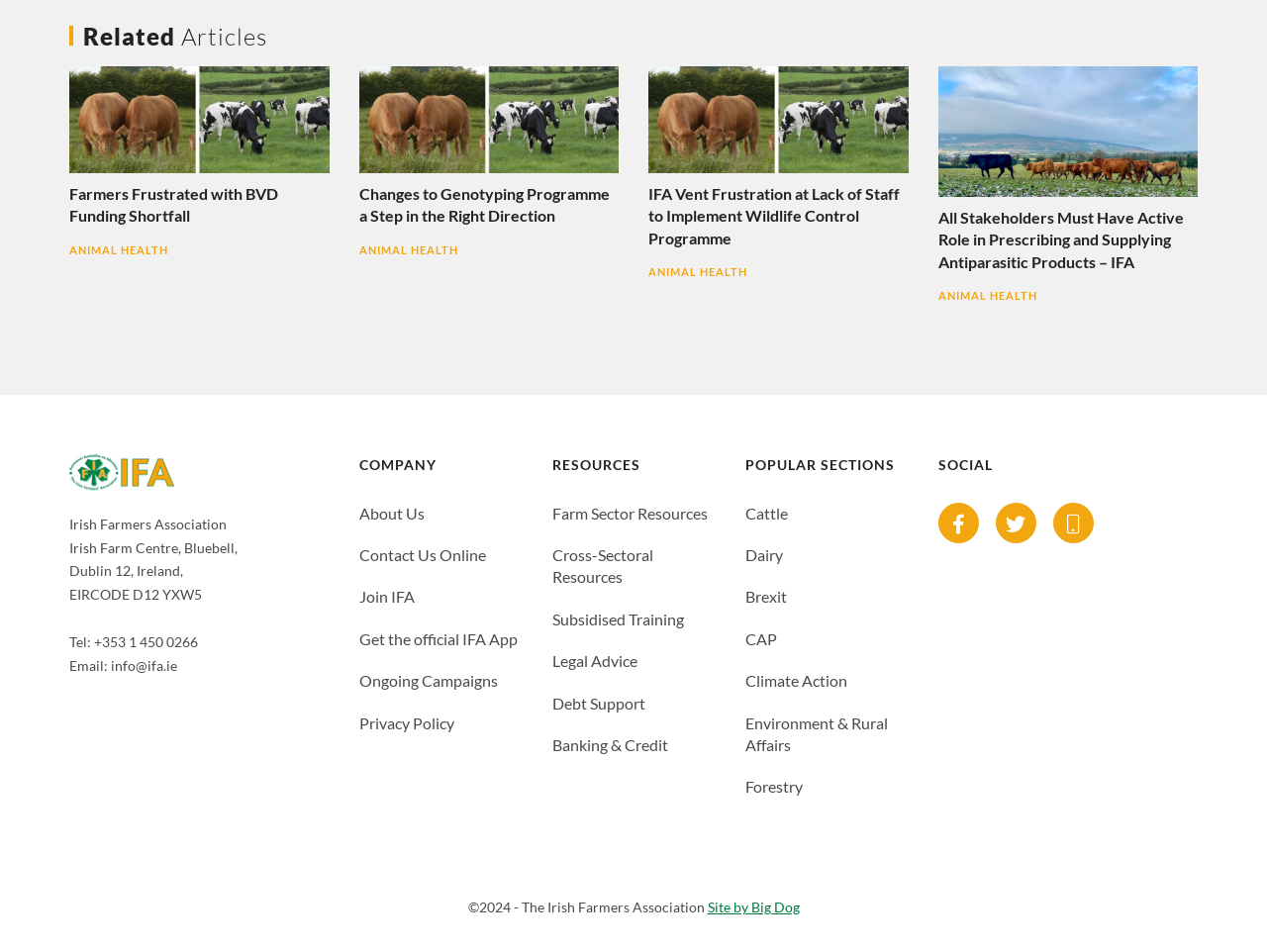Find the bounding box coordinates for the UI element that matches this description: "Forestry".

[0.588, 0.816, 0.633, 0.836]